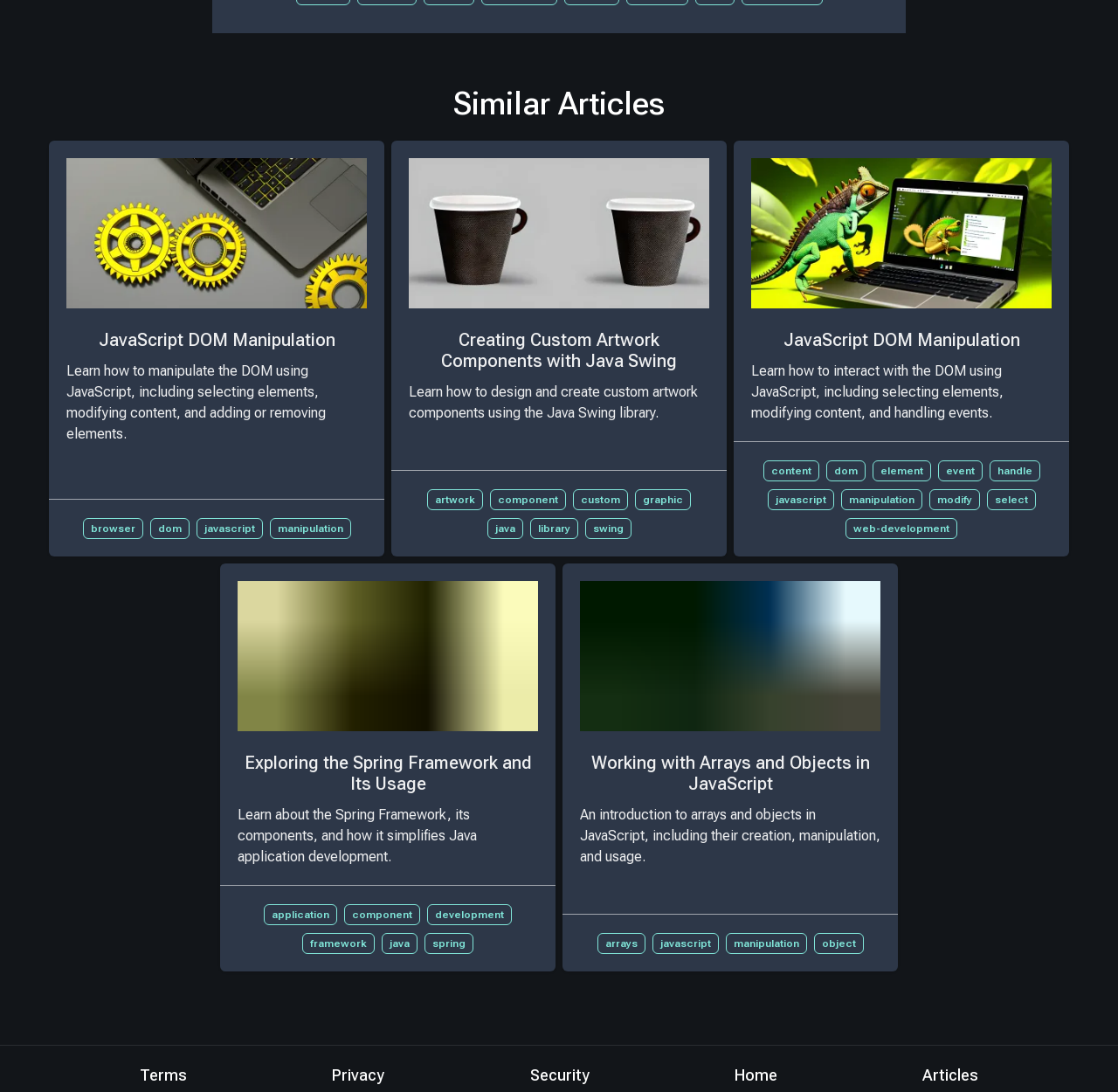Please find the bounding box coordinates of the section that needs to be clicked to achieve this instruction: "Click on the button labeled 'javascript'".

[0.686, 0.447, 0.746, 0.467]